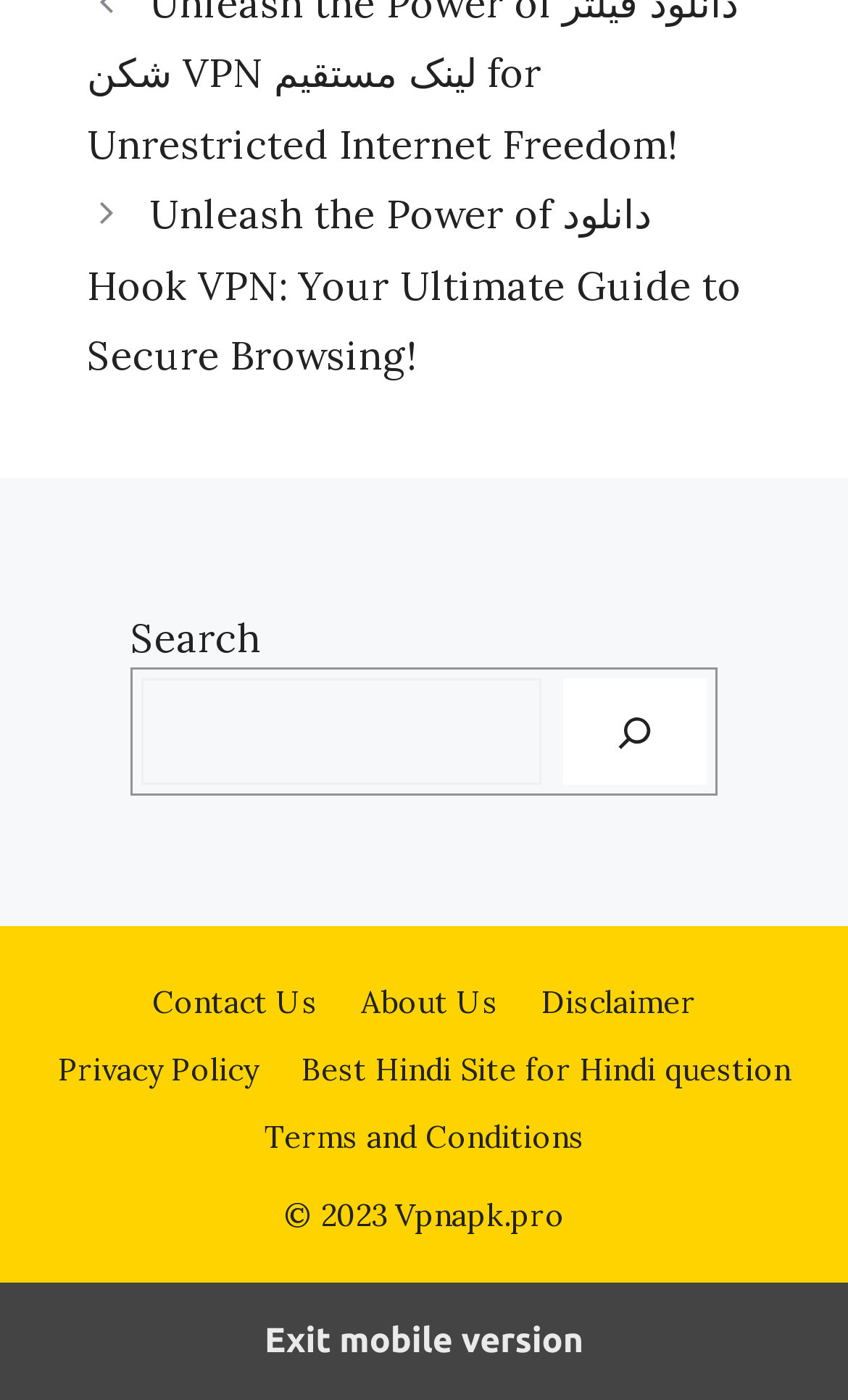Identify the coordinates of the bounding box for the element described below: "Privacy Policy". Return the coordinates as four float numbers between 0 and 1: [left, top, right, bottom].

[0.068, 0.75, 0.304, 0.778]